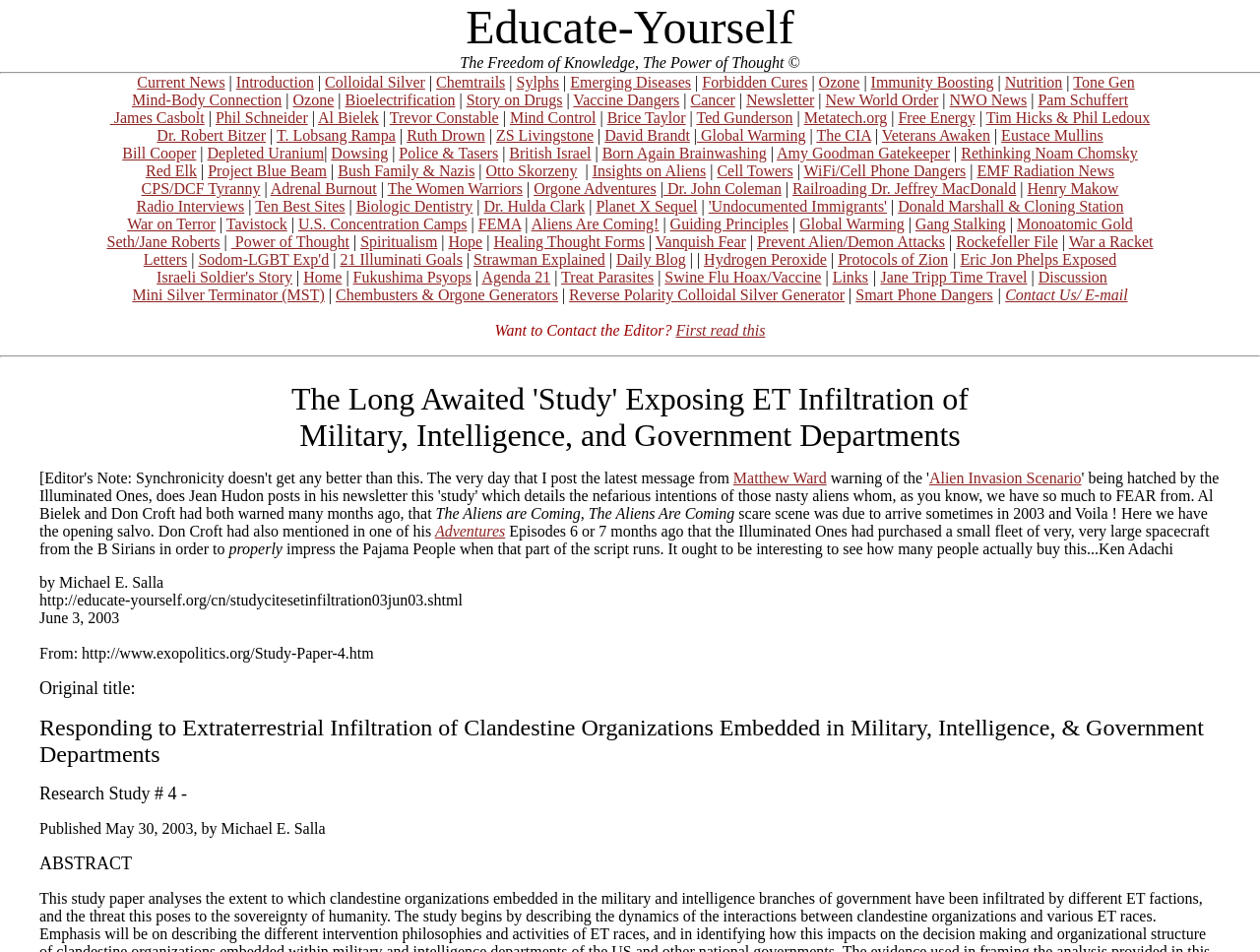Determine the bounding box coordinates in the format (top-left x, top-left y, bottom-right x, bottom-right y). Ensure all values are floating point numbers between 0 and 1. Identify the bounding box of the UI element described by: Bioelectrification

[0.274, 0.096, 0.361, 0.114]